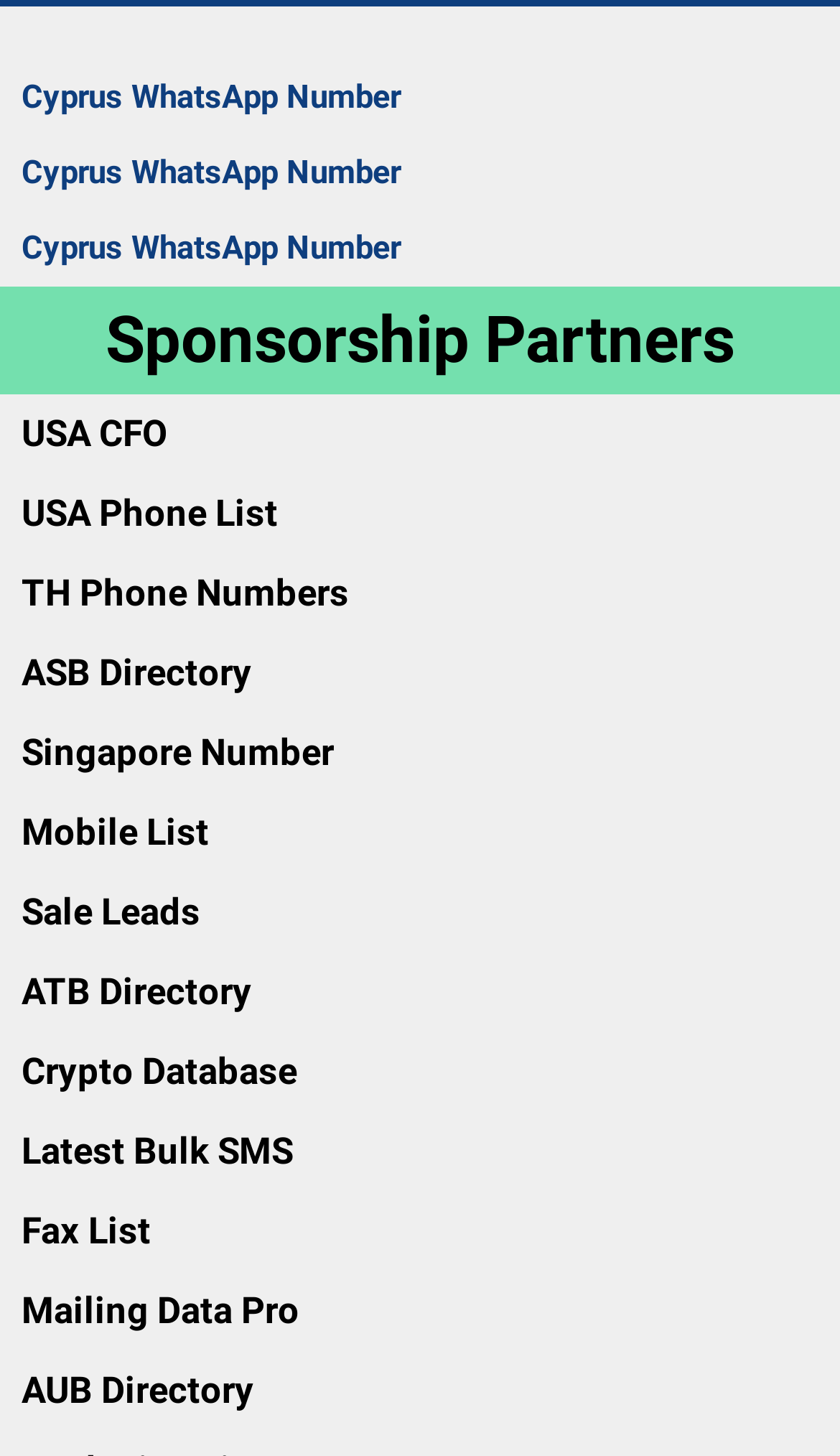Identify the bounding box coordinates of the element to click to follow this instruction: 'Check TH Phone Numbers'. Ensure the coordinates are four float values between 0 and 1, provided as [left, top, right, bottom].

[0.026, 0.392, 0.415, 0.421]